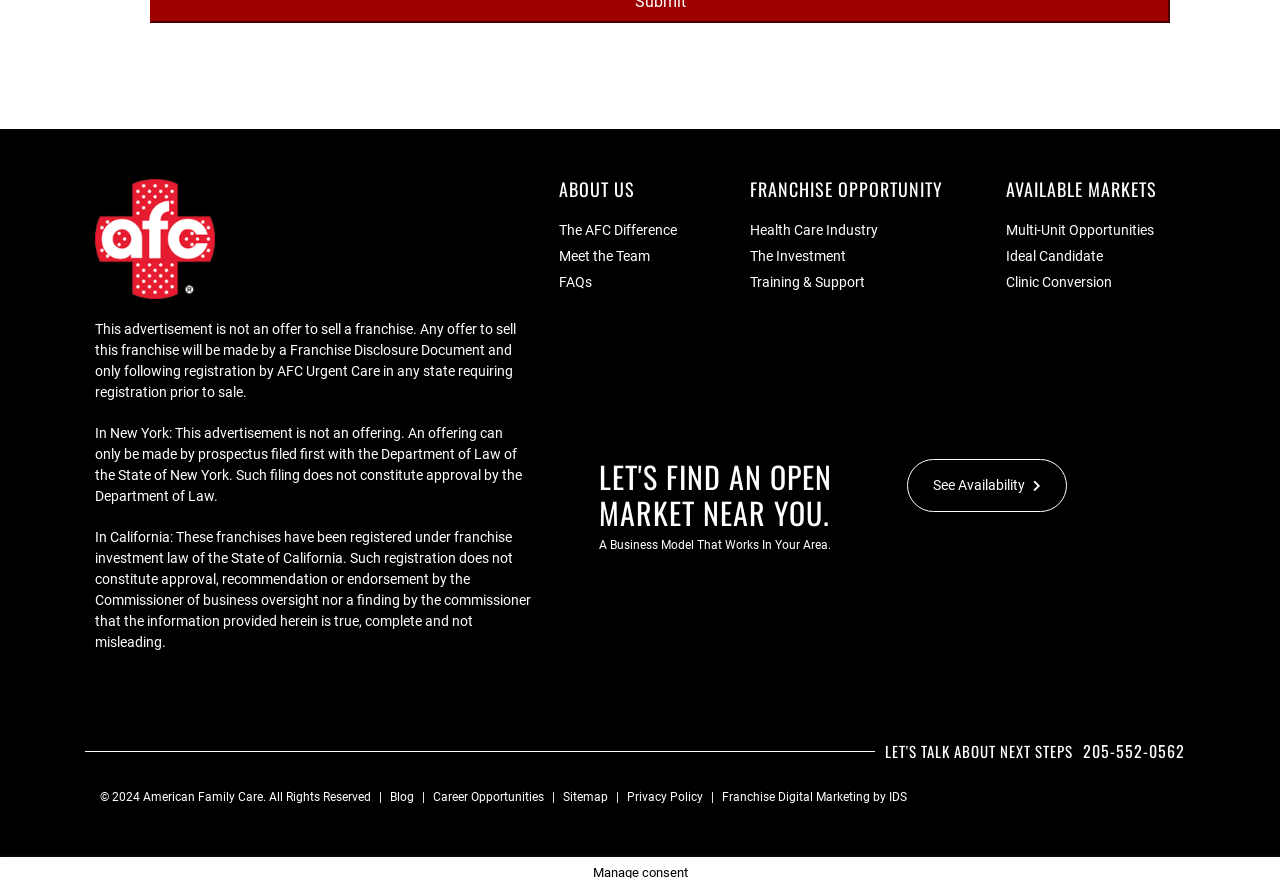What is the copyright year of the webpage?
Look at the image and respond to the question as thoroughly as possible.

The copyright year can be found at the bottom of the webpage, in the static text '© 2024 American Family Care. All Rights Reserved'.